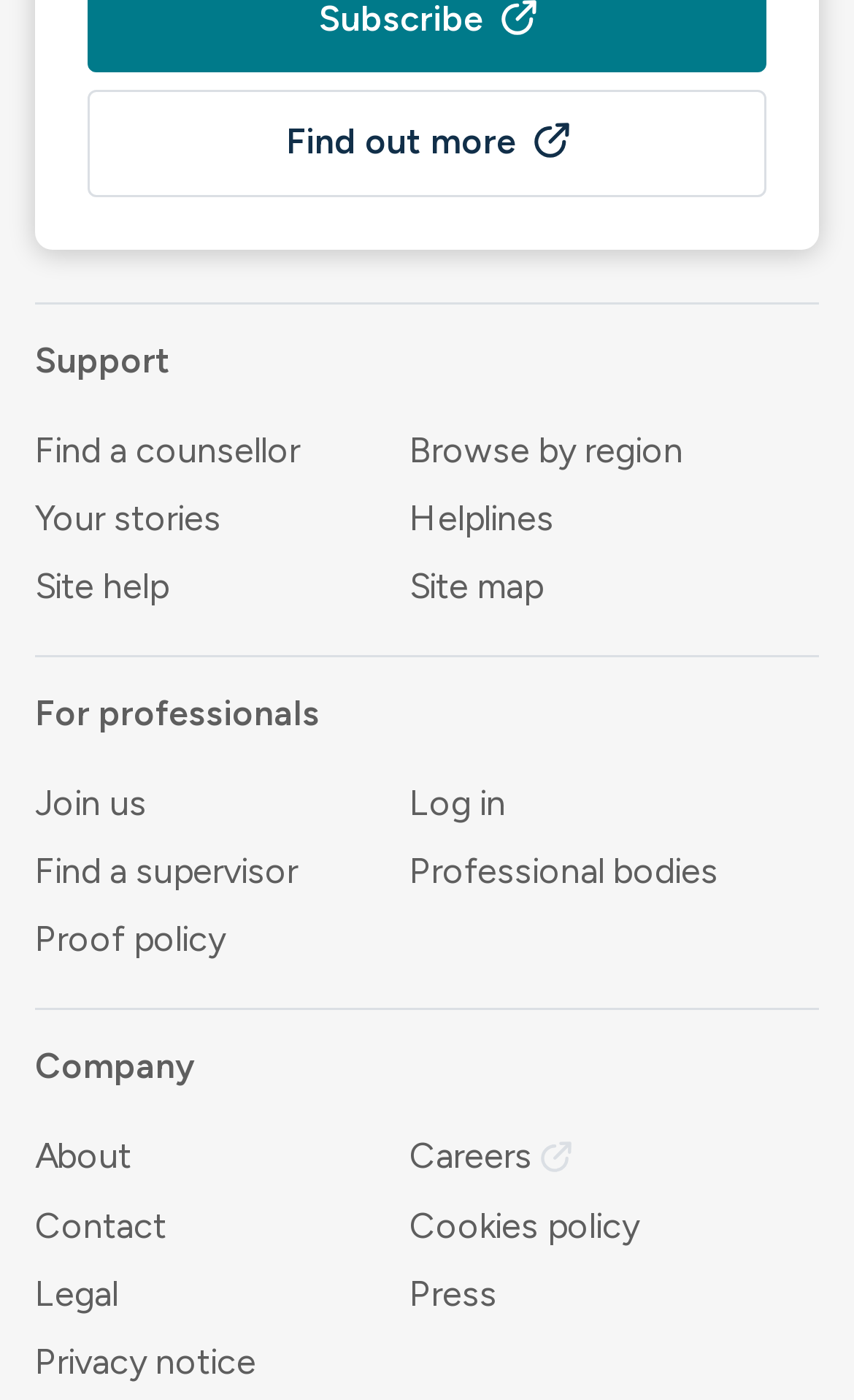Provide a one-word or short-phrase answer to the question:
How many sections are there in the webpage?

3